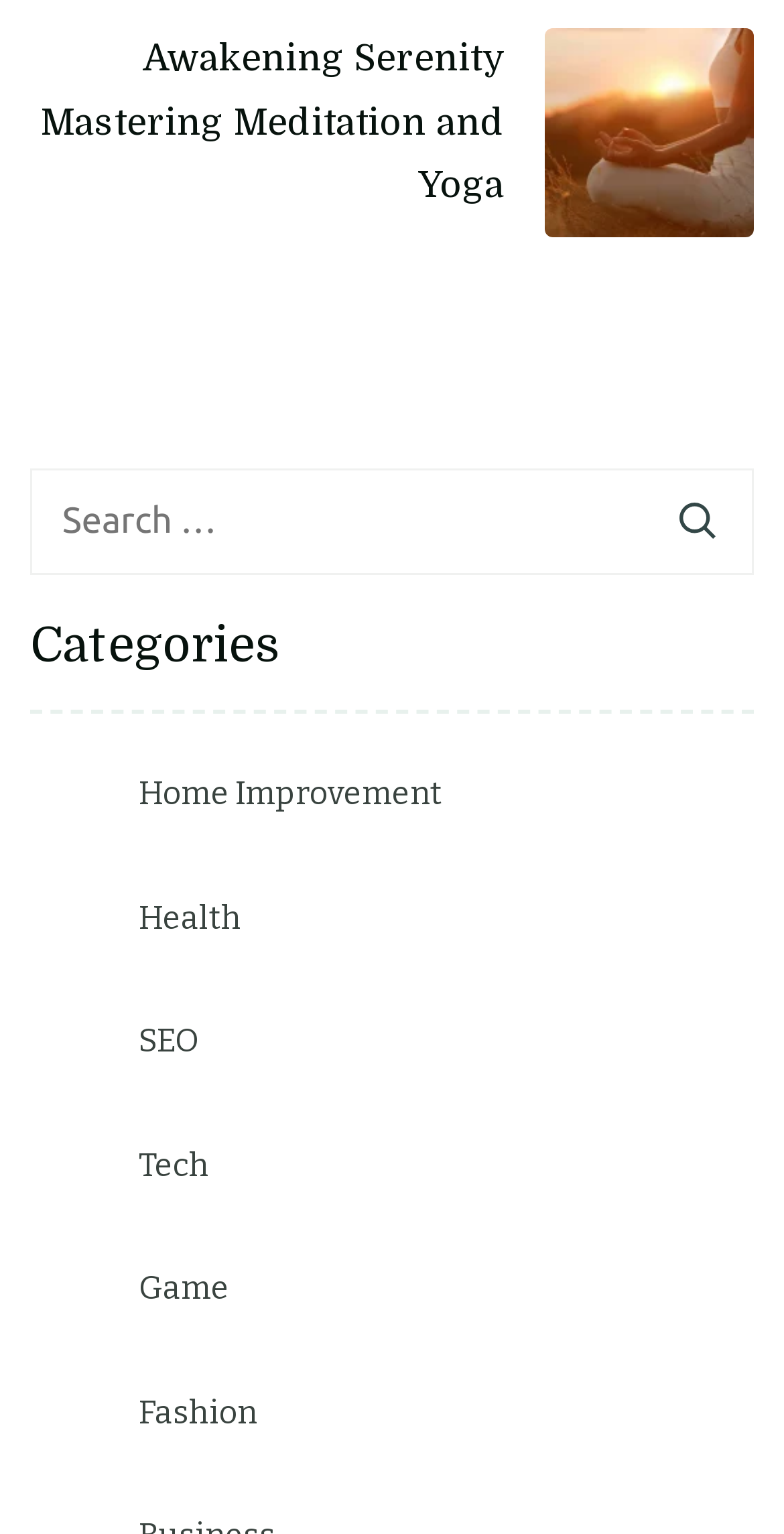Utilize the details in the image to give a detailed response to the question: What is the last category listed?

The last category listed can be found by examining the link elements below the 'Categories' heading. The last link element is labeled 'Fashion', which suggests that it is the last category listed.